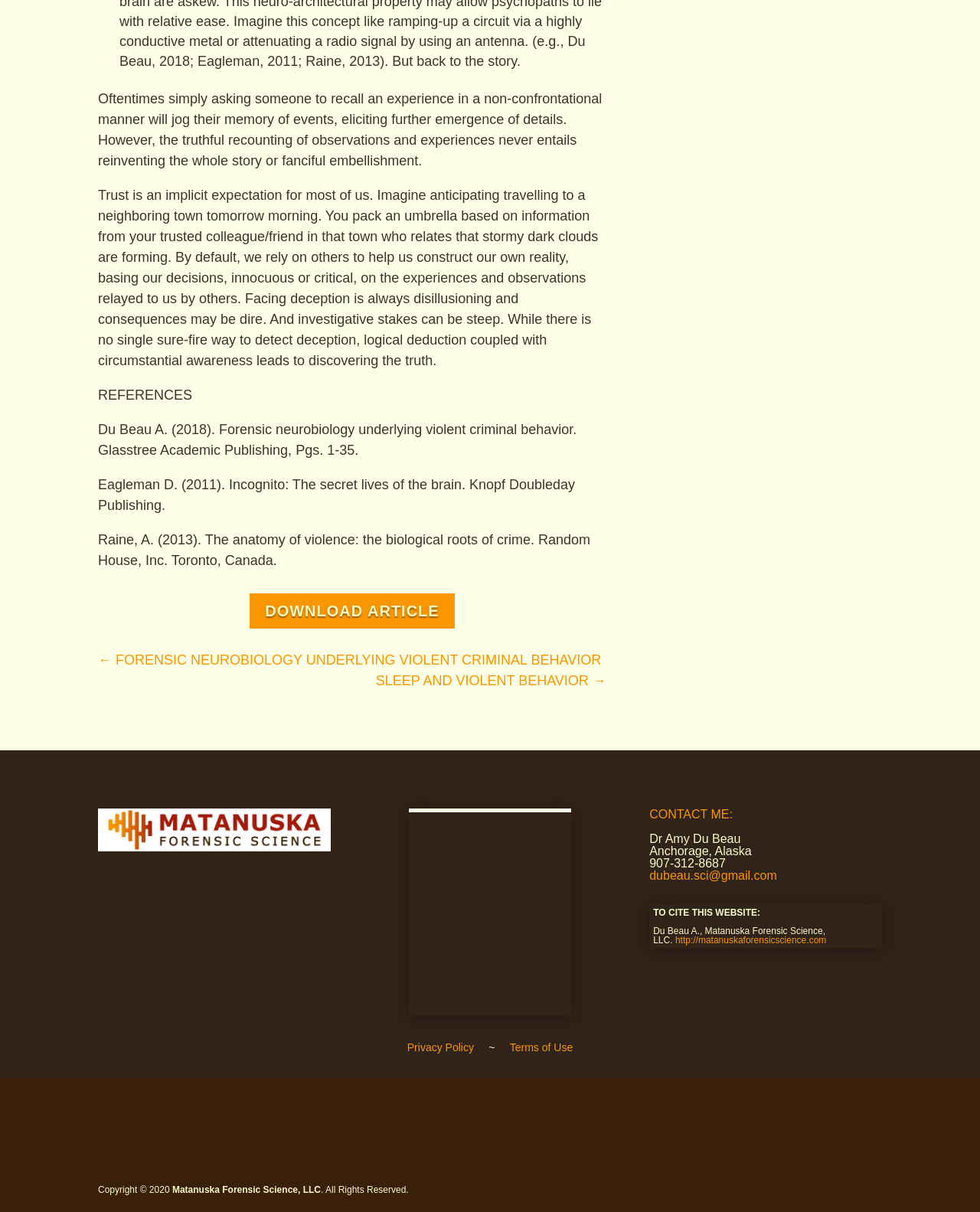Carefully observe the image and respond to the question with a detailed answer:
What is the purpose of the 'DOWNLOAD ARTICLE' link?

The purpose of the 'DOWNLOAD ARTICLE' link can be inferred from its text content, which suggests that it allows the user to download the article, possibly in a PDF or Word document format.